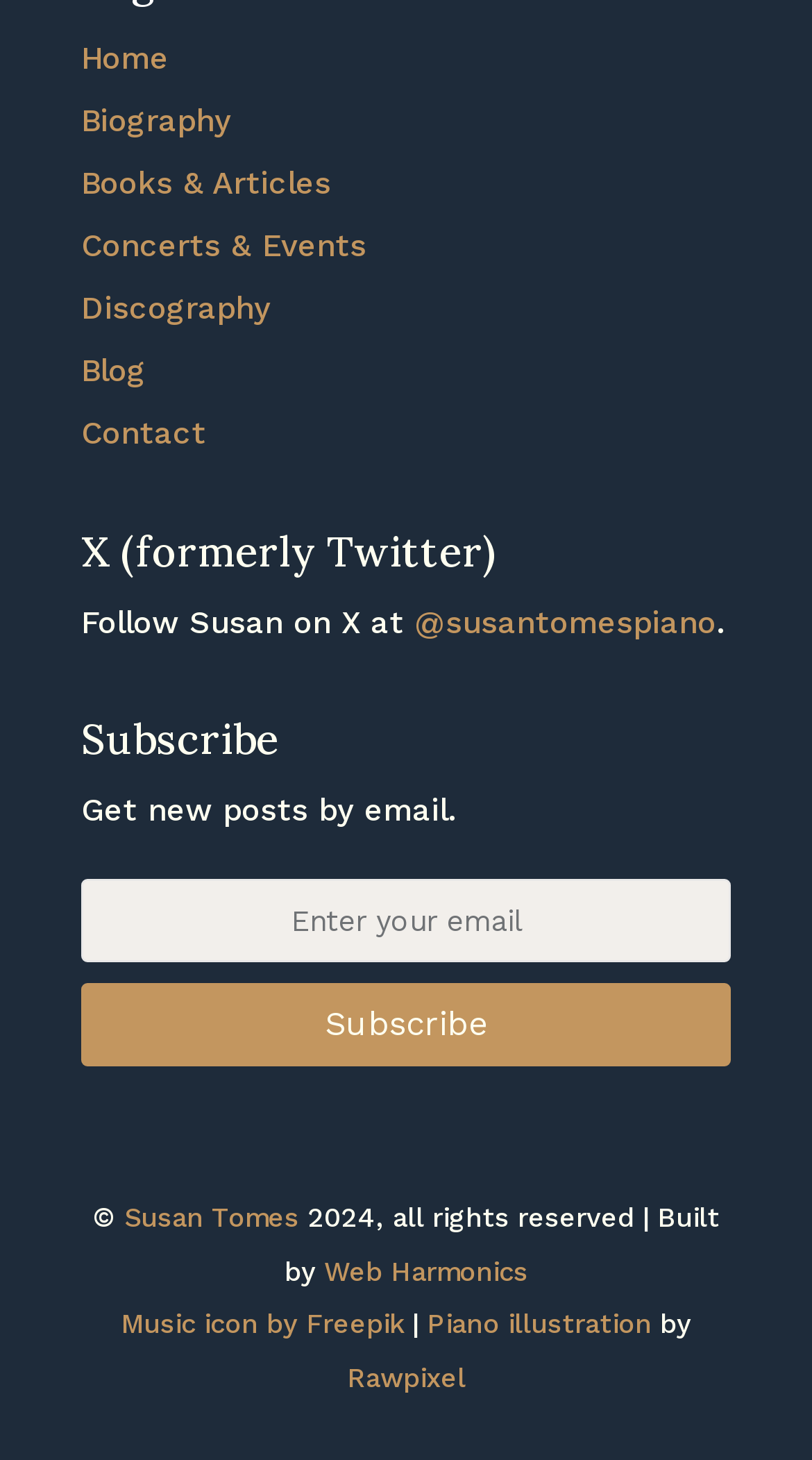What is the name of the person whose website this is?
Provide a one-word or short-phrase answer based on the image.

Susan Tomes